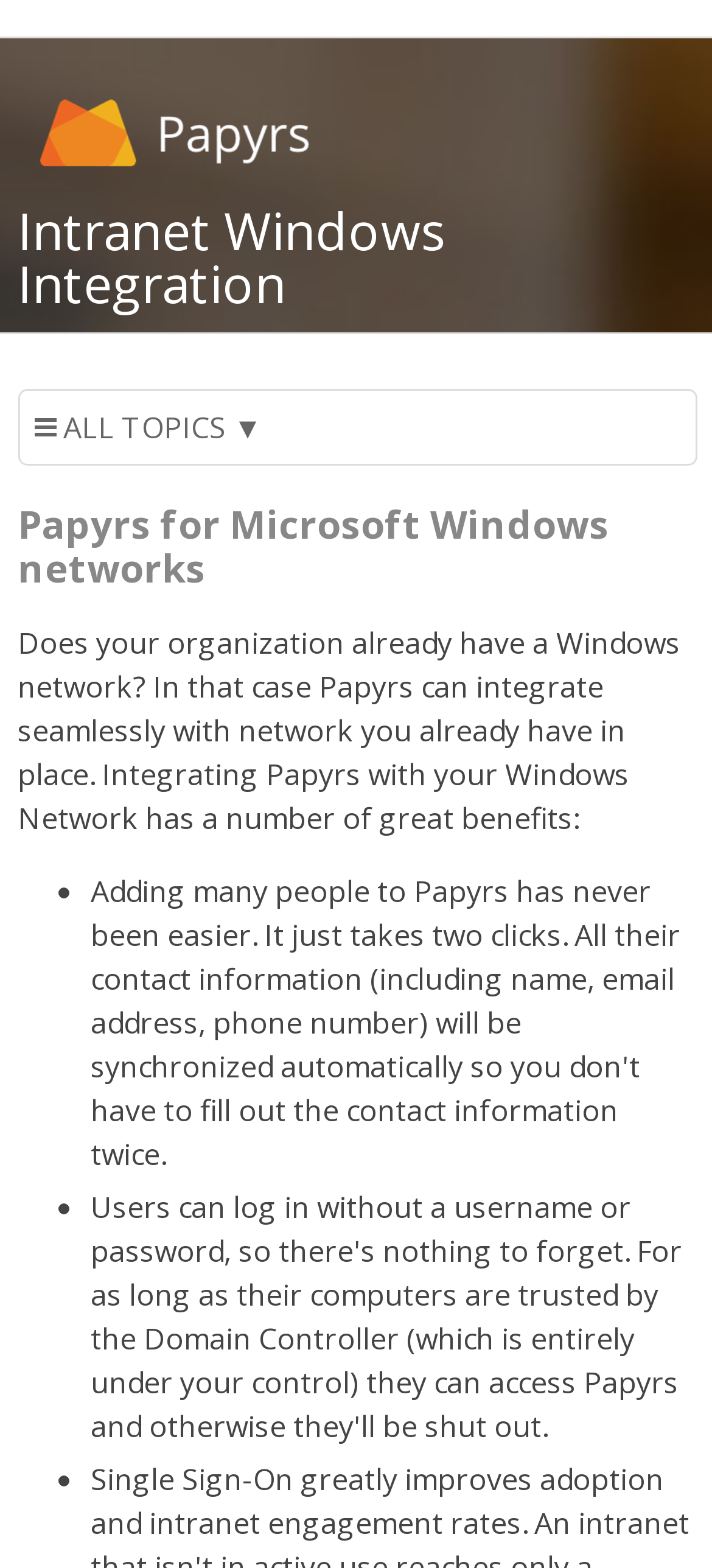Elaborate on the information and visuals displayed on the webpage.

The webpage is about integrating Papyrs with an existing Windows network to create an intranet. At the top-left corner, there is a link and an image, which are likely a logo or a branding element. Below them, there is a heading that reads "Intranet Windows Integration". 

To the right of the heading, there is a static text element containing a non-breaking space character, followed by another static text element with the text "ALL TOPICS ▼". This suggests that there might be a dropdown menu or a list of topics that can be accessed from this point.

Further down, there is a heading that reads "Papyrs for Microsoft Windows networks". Below this heading, there is a block of text that explains the benefits of integrating Papyrs with an existing Windows network. The text describes how Papyrs can integrate seamlessly with the network and lists several benefits, which are marked with bullet points. There are three bullet points in total, each represented by a "•" symbol.